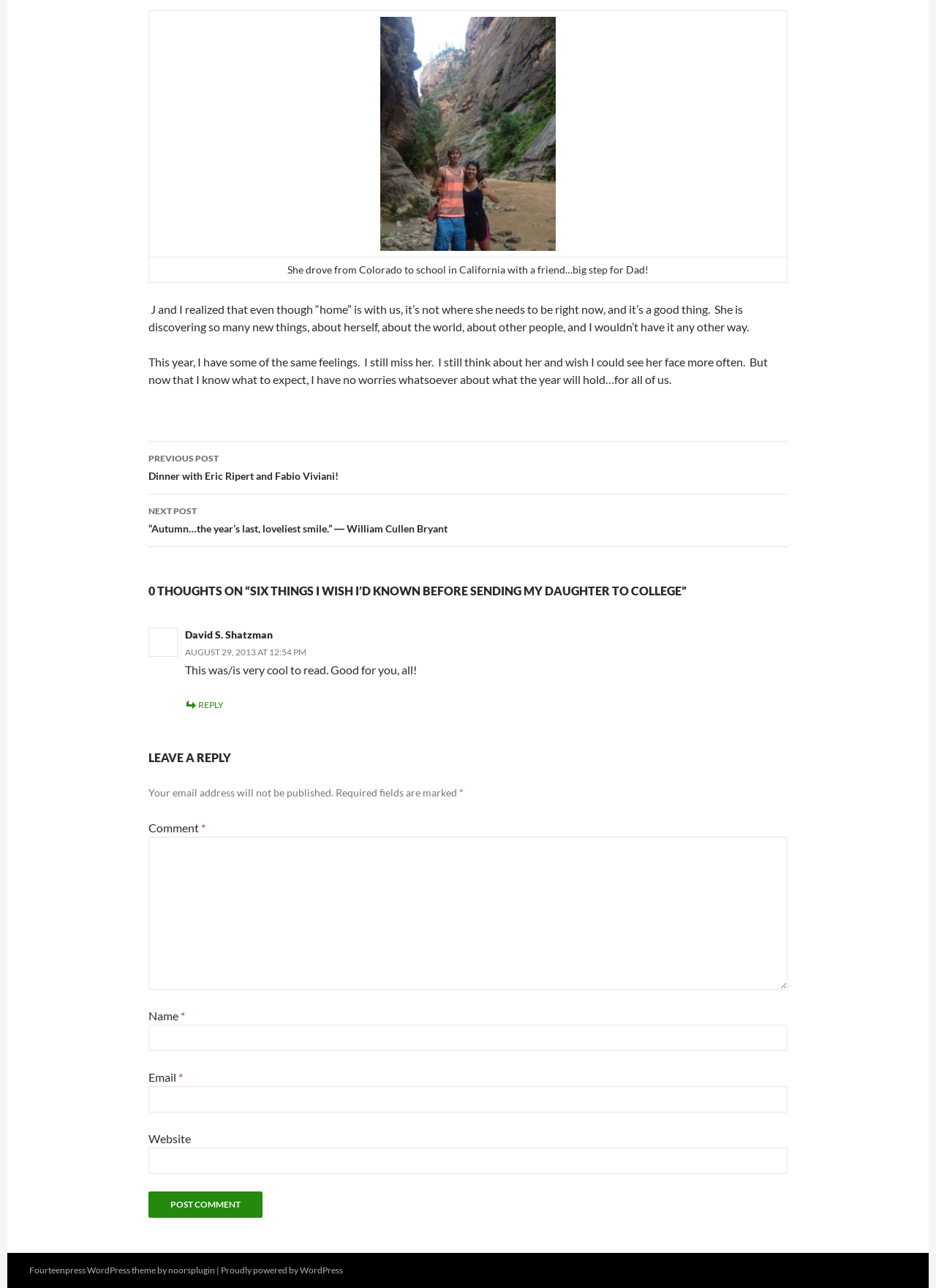Please specify the bounding box coordinates of the region to click in order to perform the following instruction: "Click the 'Reply to David S. Shatzman' link".

[0.198, 0.543, 0.239, 0.551]